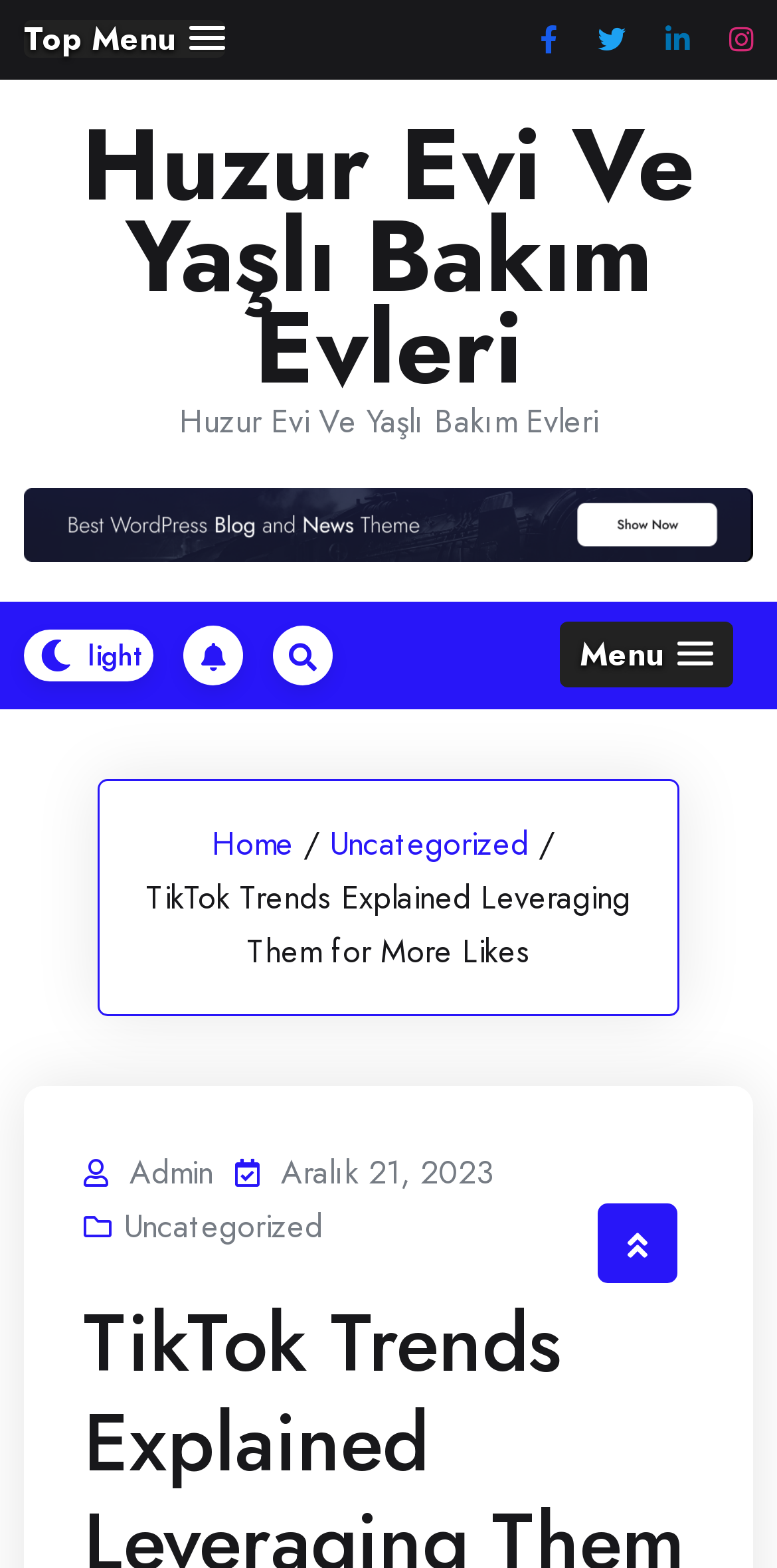Can you determine the bounding box coordinates of the area that needs to be clicked to fulfill the following instruction: "Toggle the light checkbox"?

[0.031, 0.401, 0.197, 0.434]